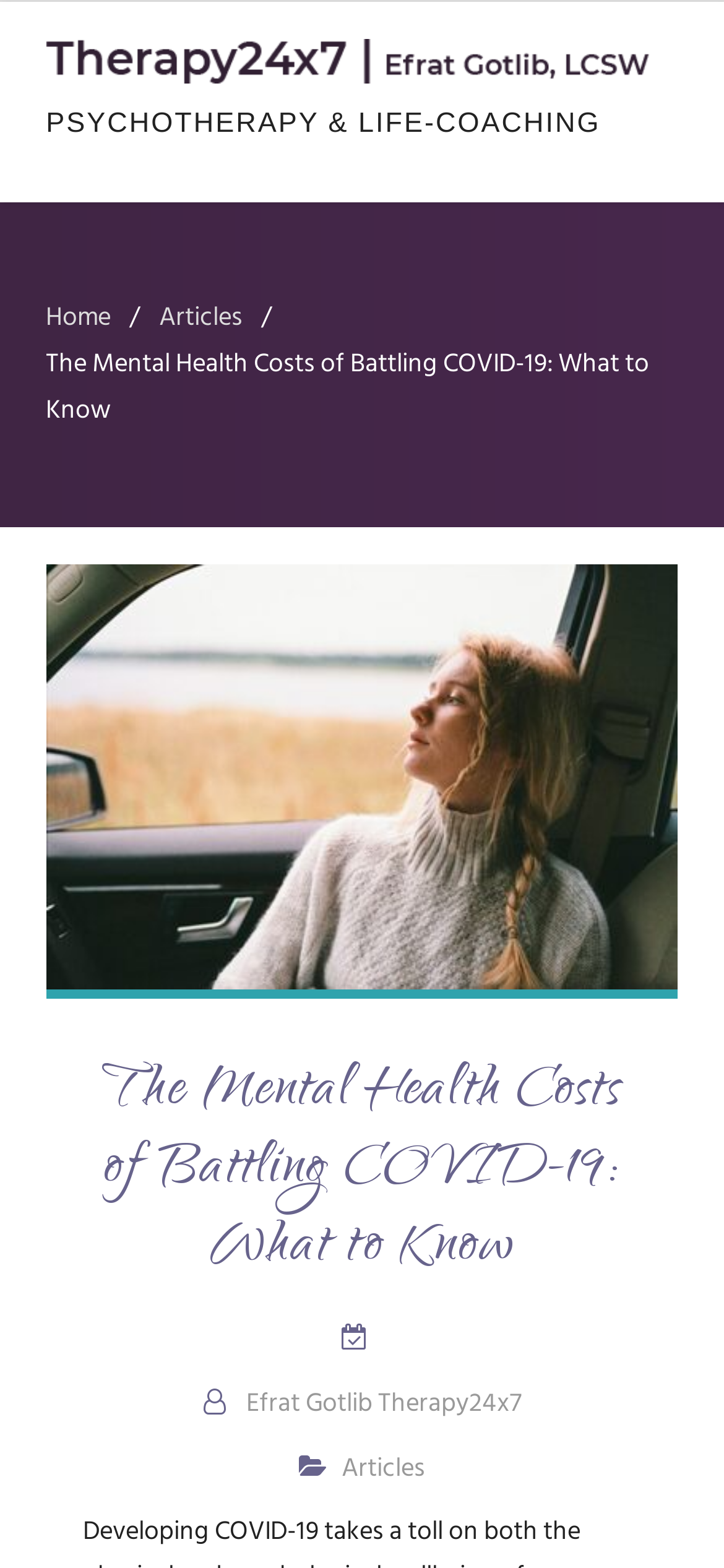Using the provided element description: "parent_node: PSYCHOTHERAPY & LIFE-COACHING", identify the bounding box coordinates. The coordinates should be four floats between 0 and 1 in the order [left, top, right, bottom].

[0.063, 0.025, 0.898, 0.064]